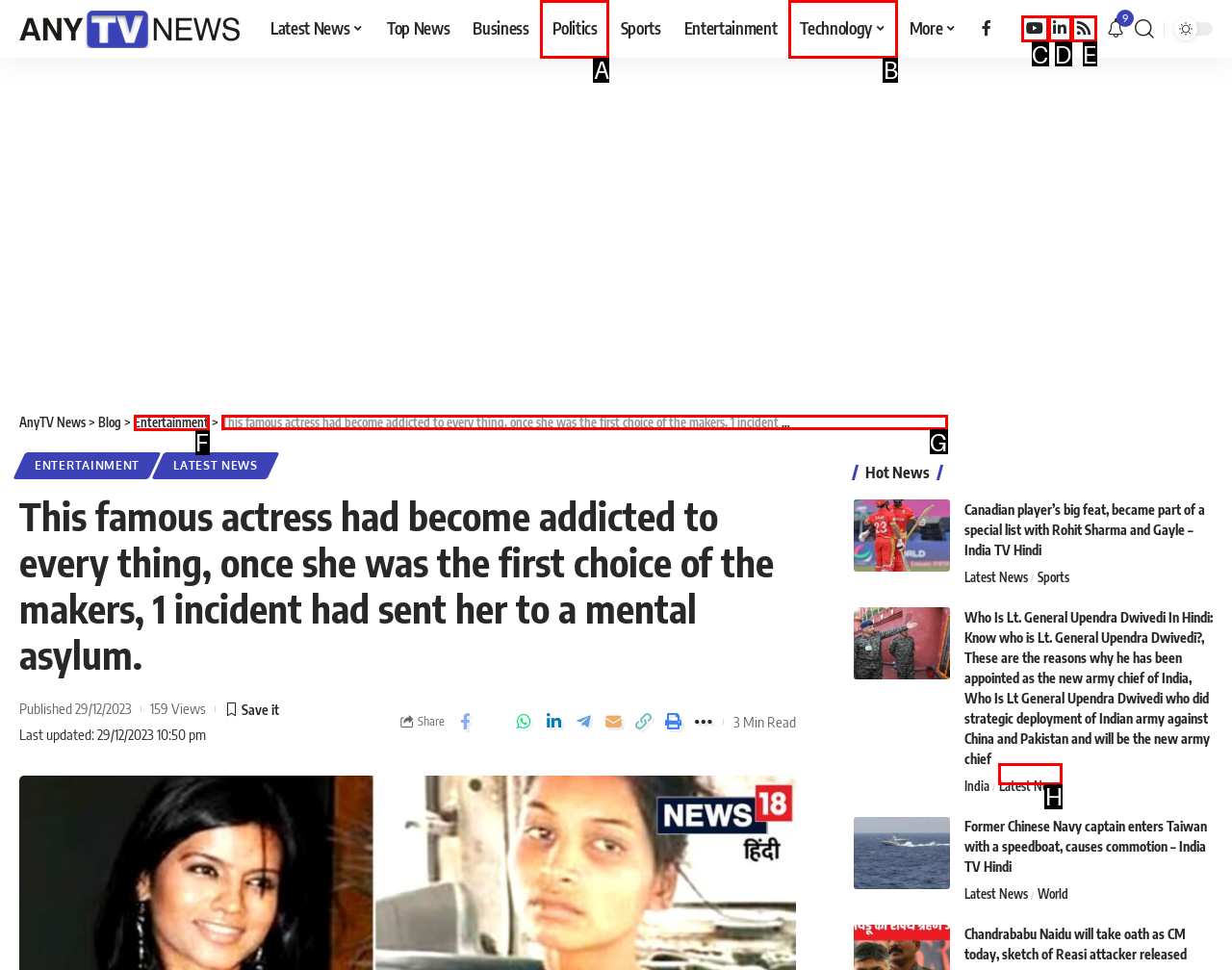Point out the UI element to be clicked for this instruction: Read the article 'This famous actress had become addicted to every thing, once she was the first choice of the makers, 1 incident had sent her to a mental asylum.'. Provide the answer as the letter of the chosen element.

G